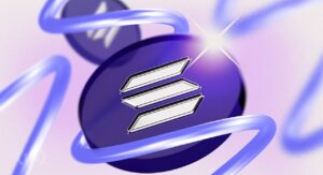Please reply with a single word or brief phrase to the question: 
What is a characteristic of the Solana blockchain?

High-speed transactions